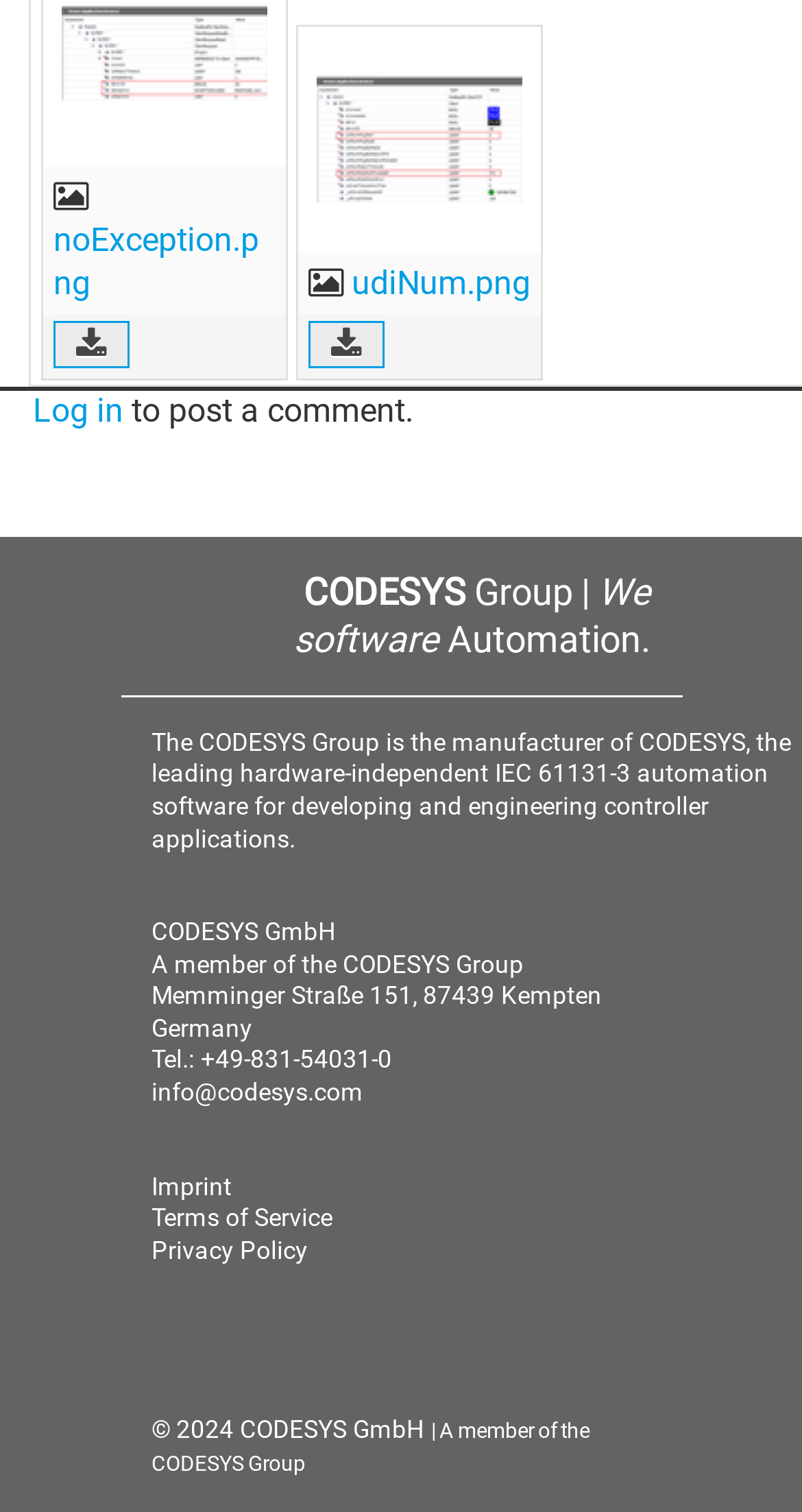Provide the bounding box coordinates for the area that should be clicked to complete the instruction: "log in".

[0.041, 0.259, 0.154, 0.285]